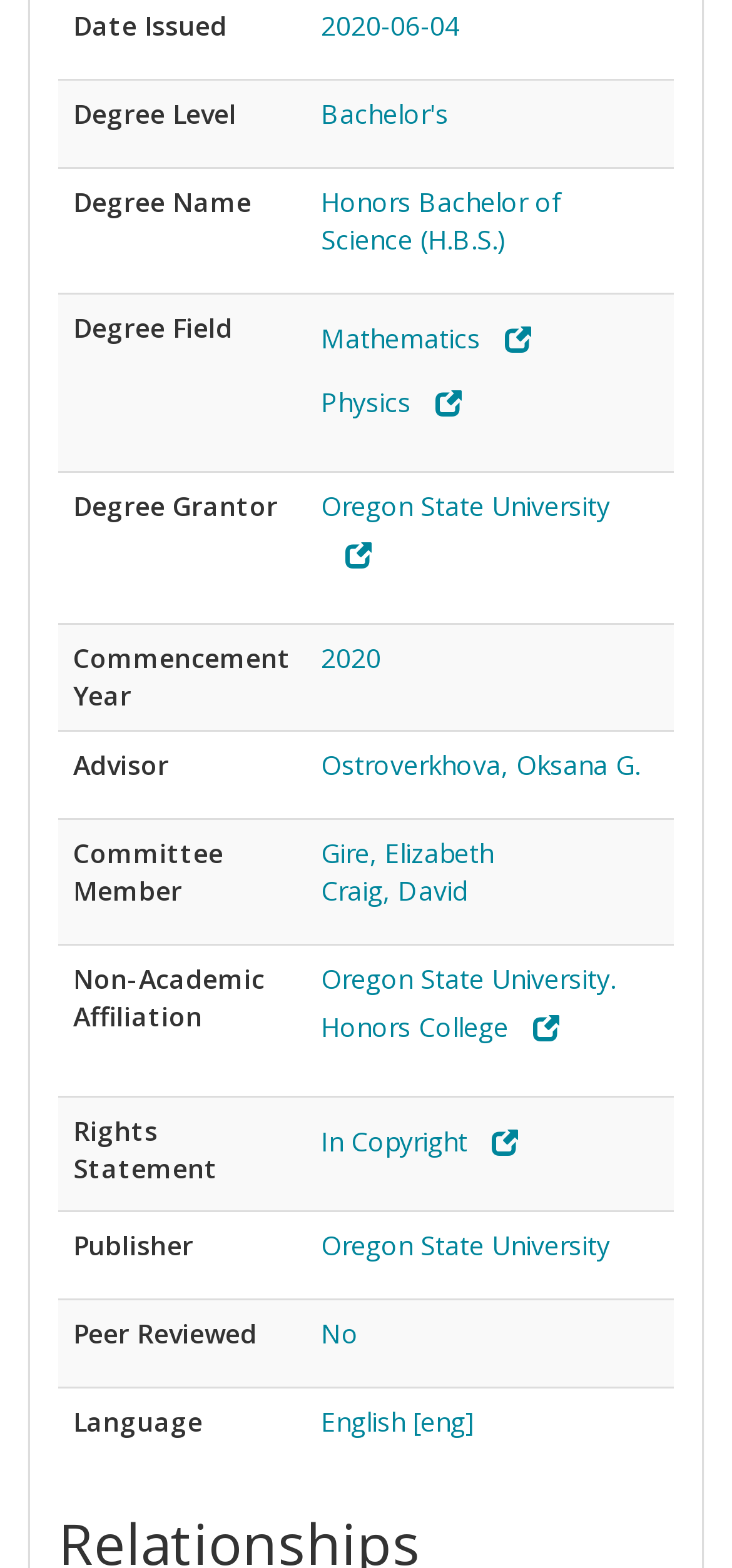Please provide a comprehensive response to the question based on the details in the image: What is the name of the university that granted the degree?

In the table, I found a row with a header 'Degree Grantor' and a grid cell with the value 'Oregon State University Open link in new window'. This indicates that the university that granted the degree is Oregon State University.